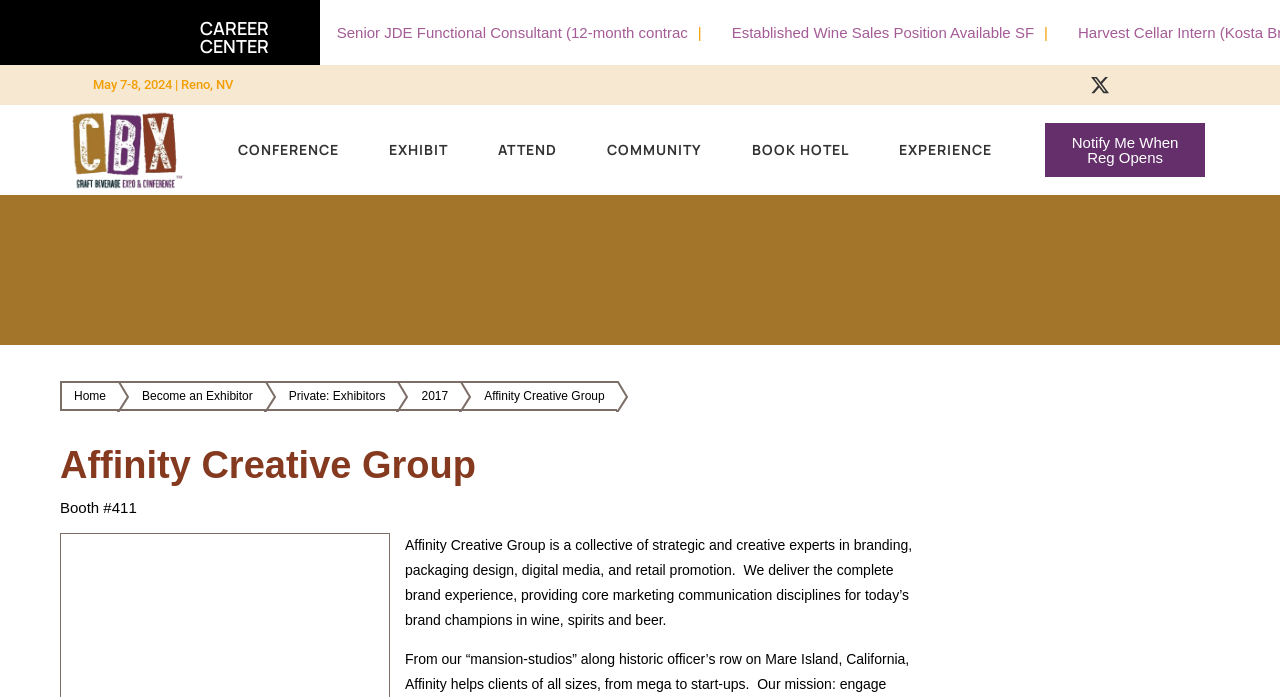Answer the question with a brief word or phrase:
What is the location of the Craft Beverage Expo?

Reno, NV